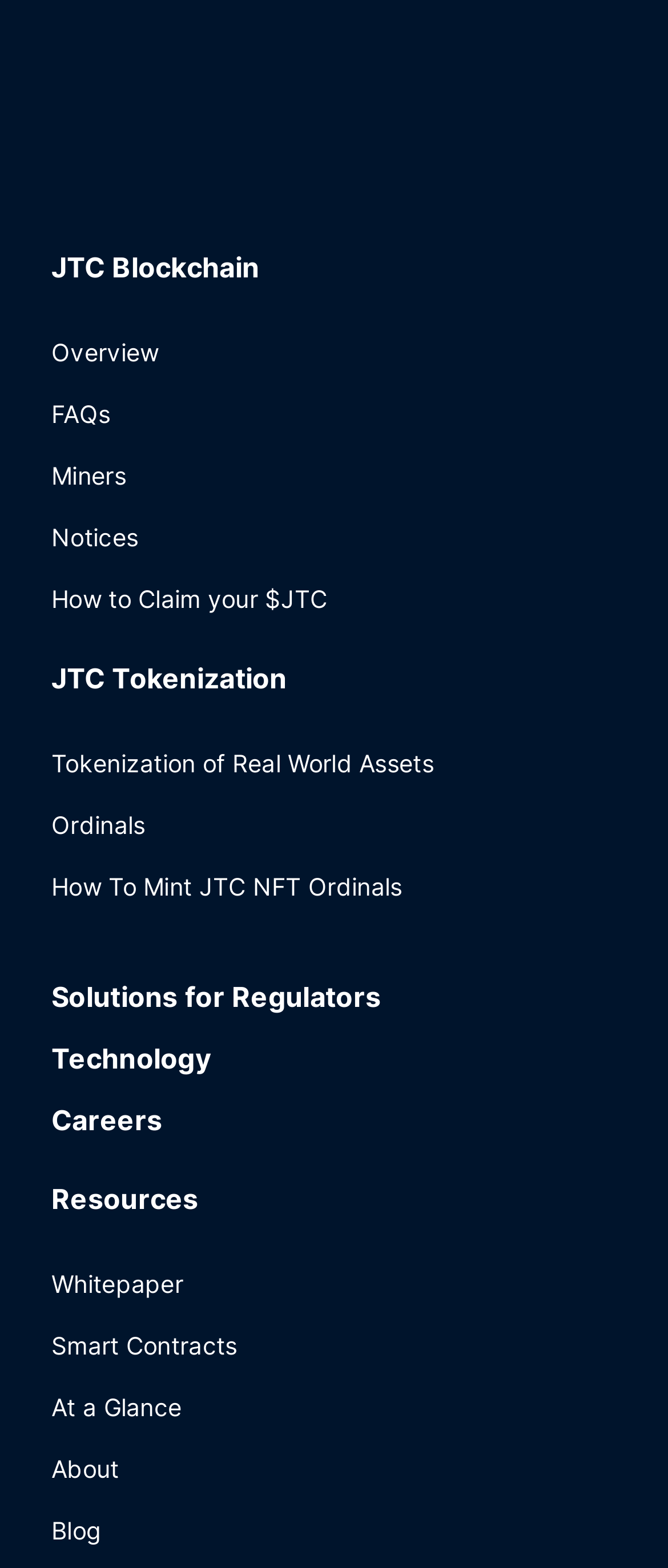Can you find the bounding box coordinates for the element to click on to achieve the instruction: "Read the Whitepaper"?

[0.077, 0.799, 0.923, 0.839]